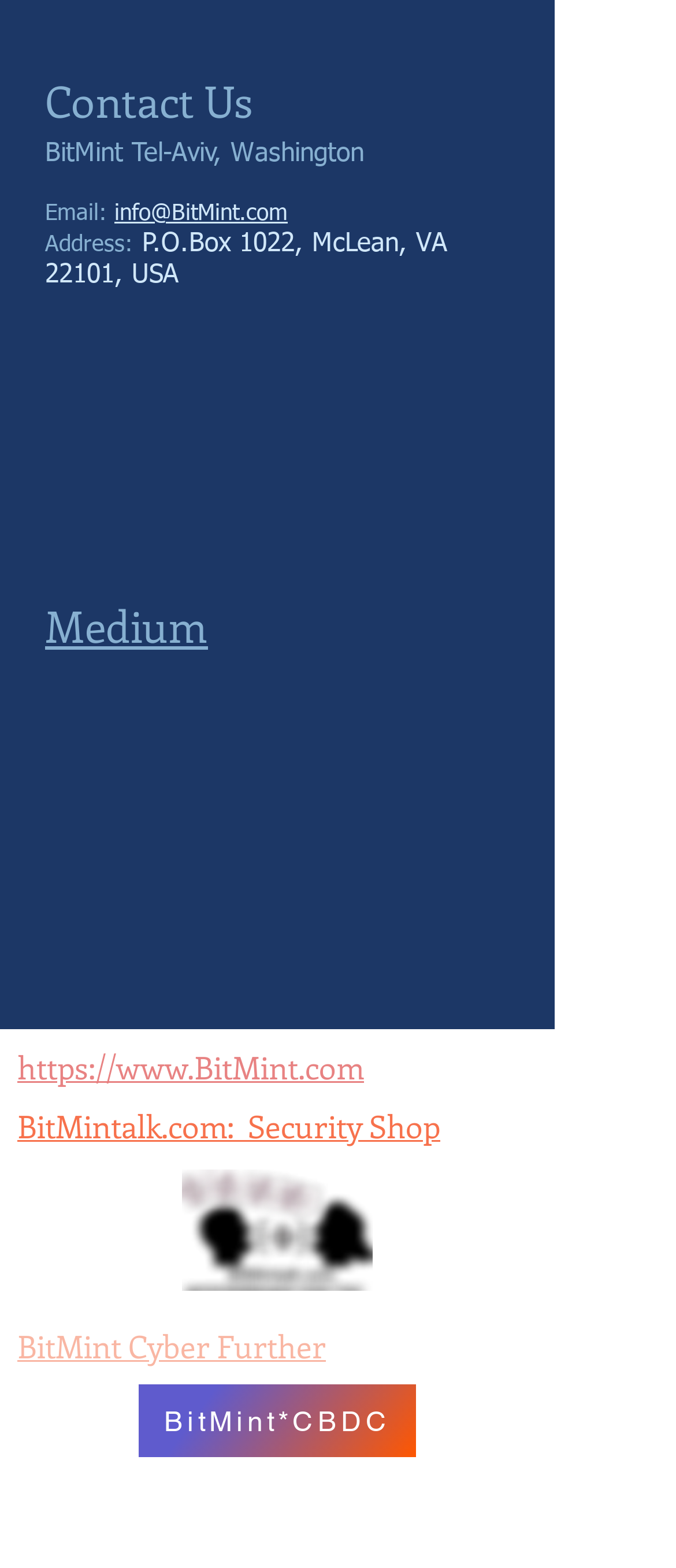Provide the bounding box for the UI element matching this description: "Medium".

[0.067, 0.38, 0.308, 0.417]